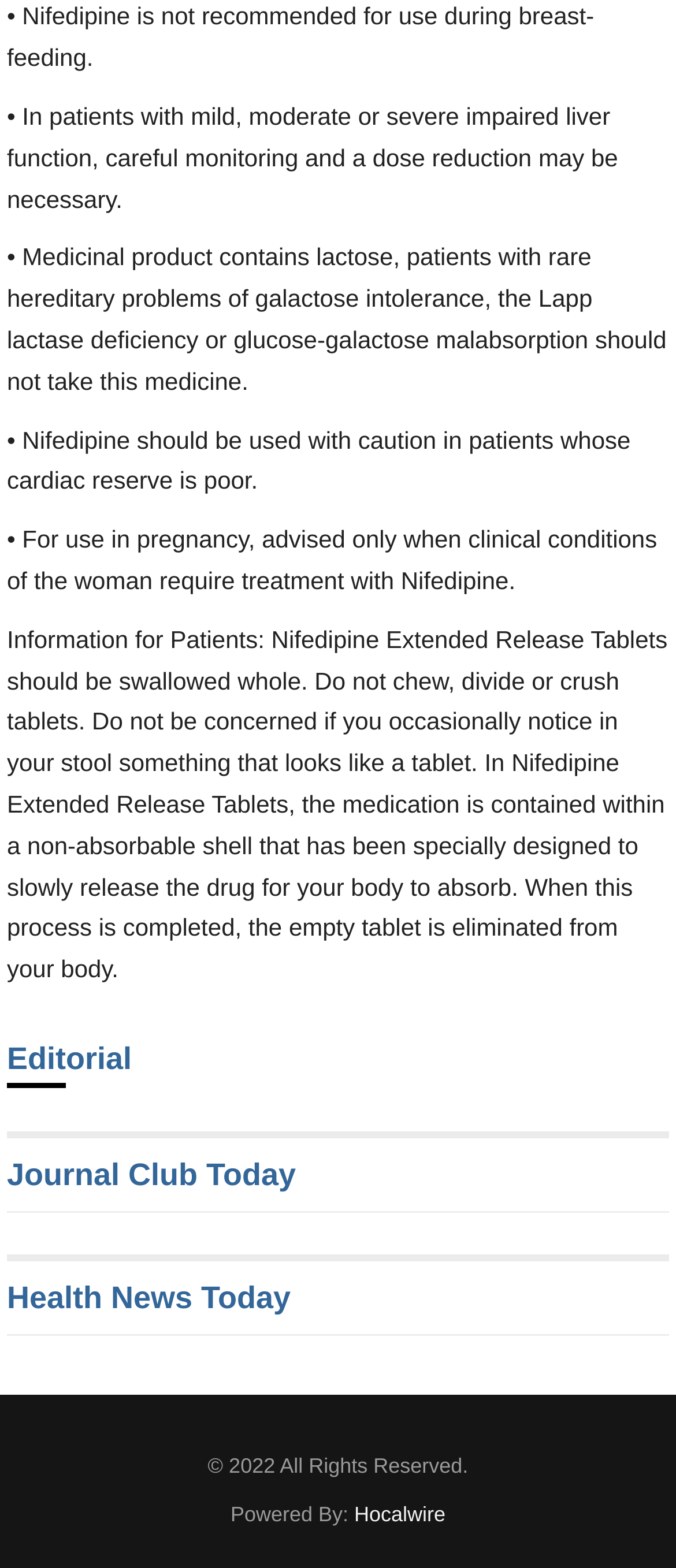What is the year of copyright?
Provide a concise answer using a single word or phrase based on the image.

2022